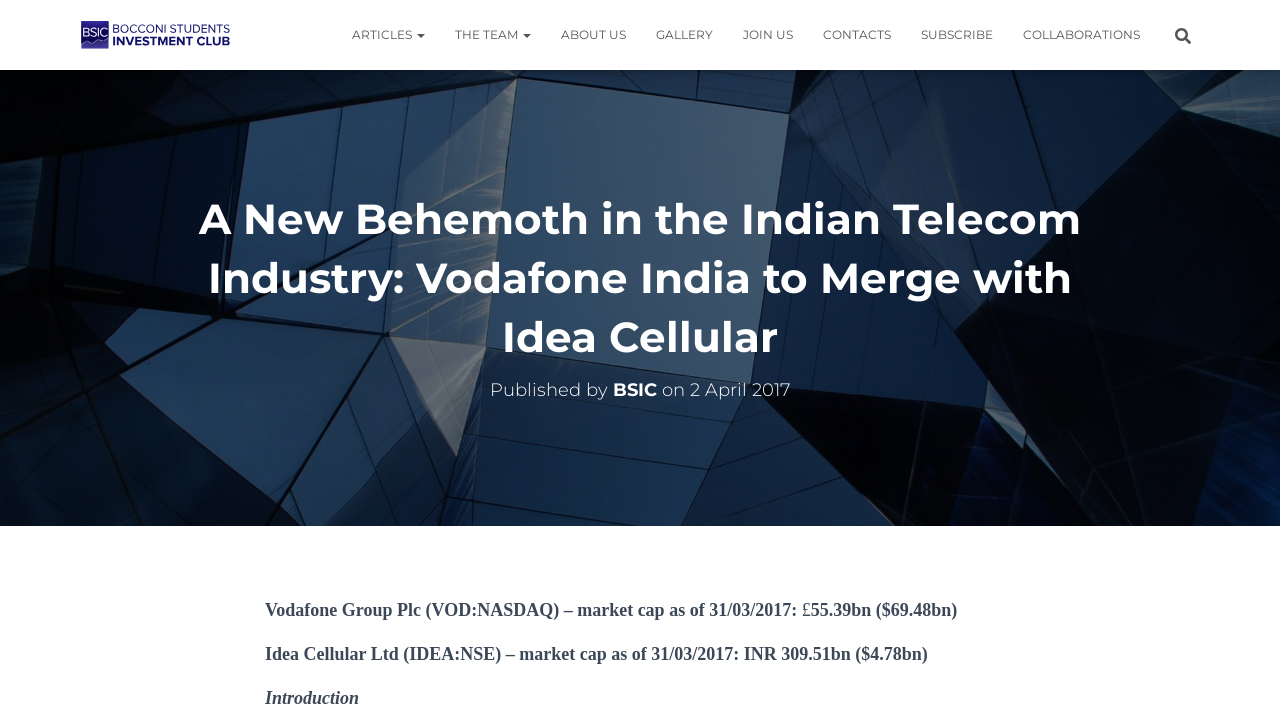Could you find the bounding box coordinates of the clickable area to complete this instruction: "Check the CONTACTS page"?

[0.631, 0.014, 0.708, 0.084]